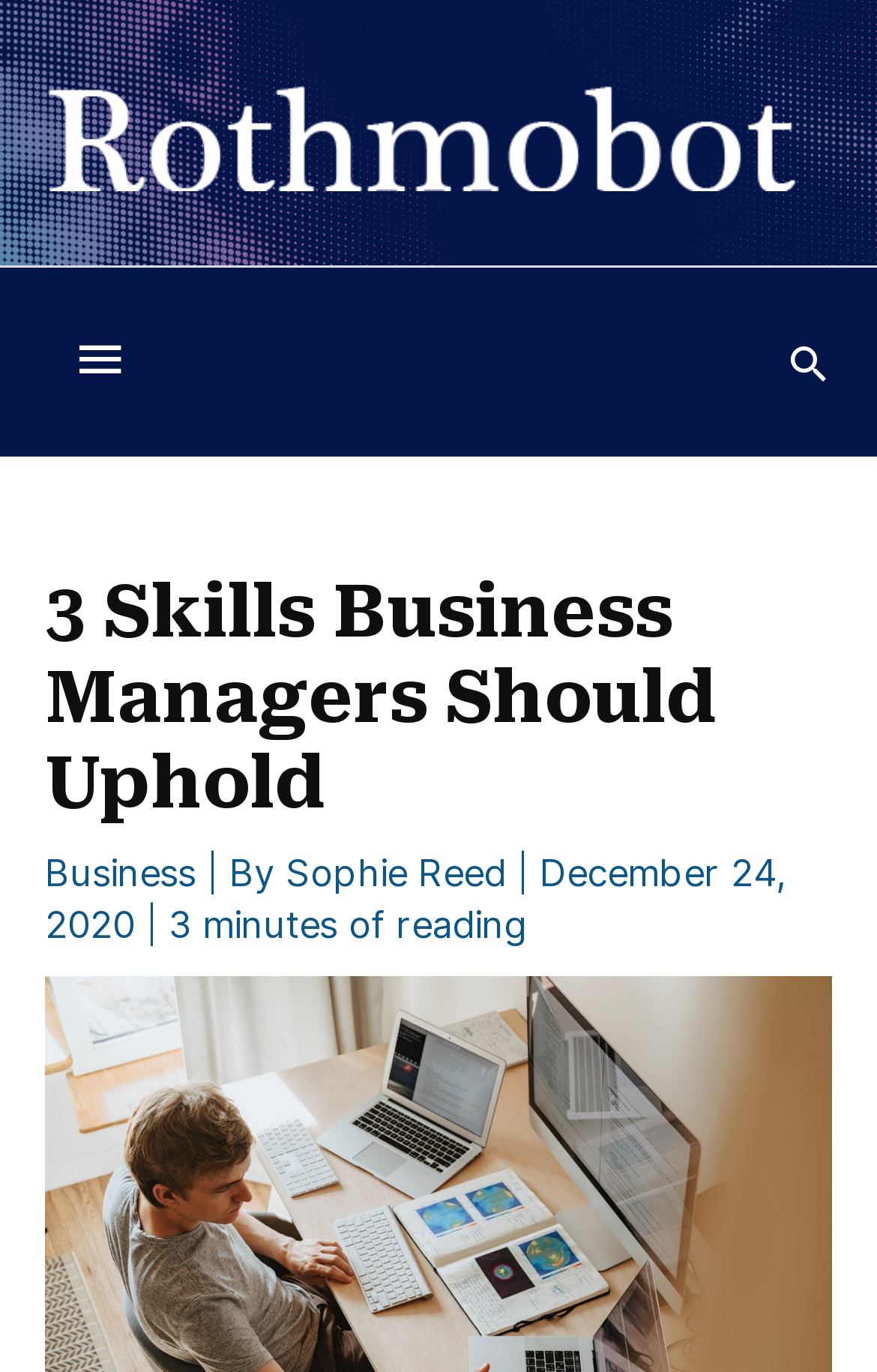What is the author of the article?
Give a detailed response to the question by analyzing the screenshot.

I found the author's name by looking at the text next to the 'By' label, which is 'Sophie Reed'.